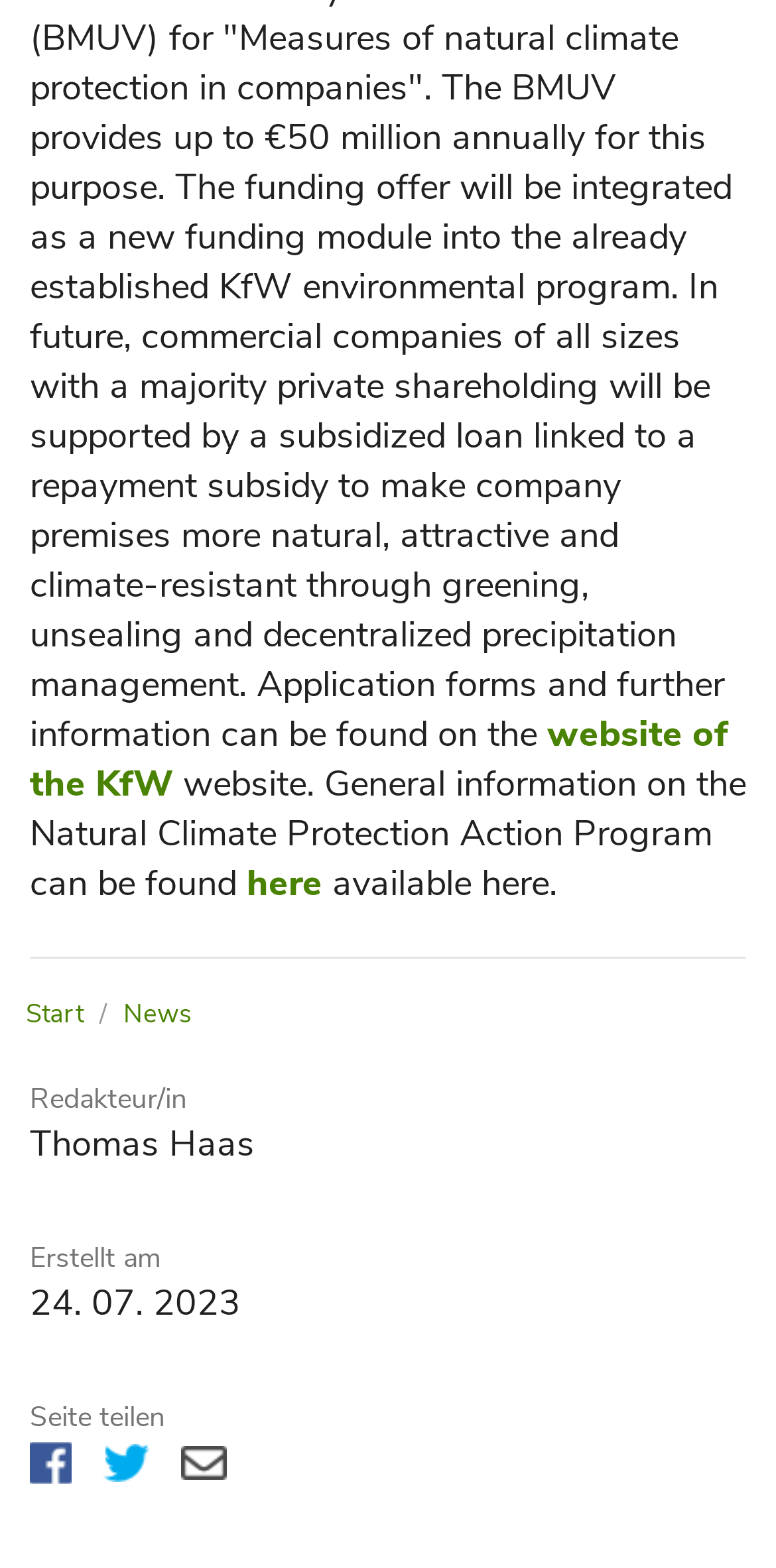Please find the bounding box for the following UI element description. Provide the coordinates in (top-left x, top-left y, bottom-right x, bottom-right y) format, with values between 0 and 1: here

[0.318, 0.548, 0.415, 0.578]